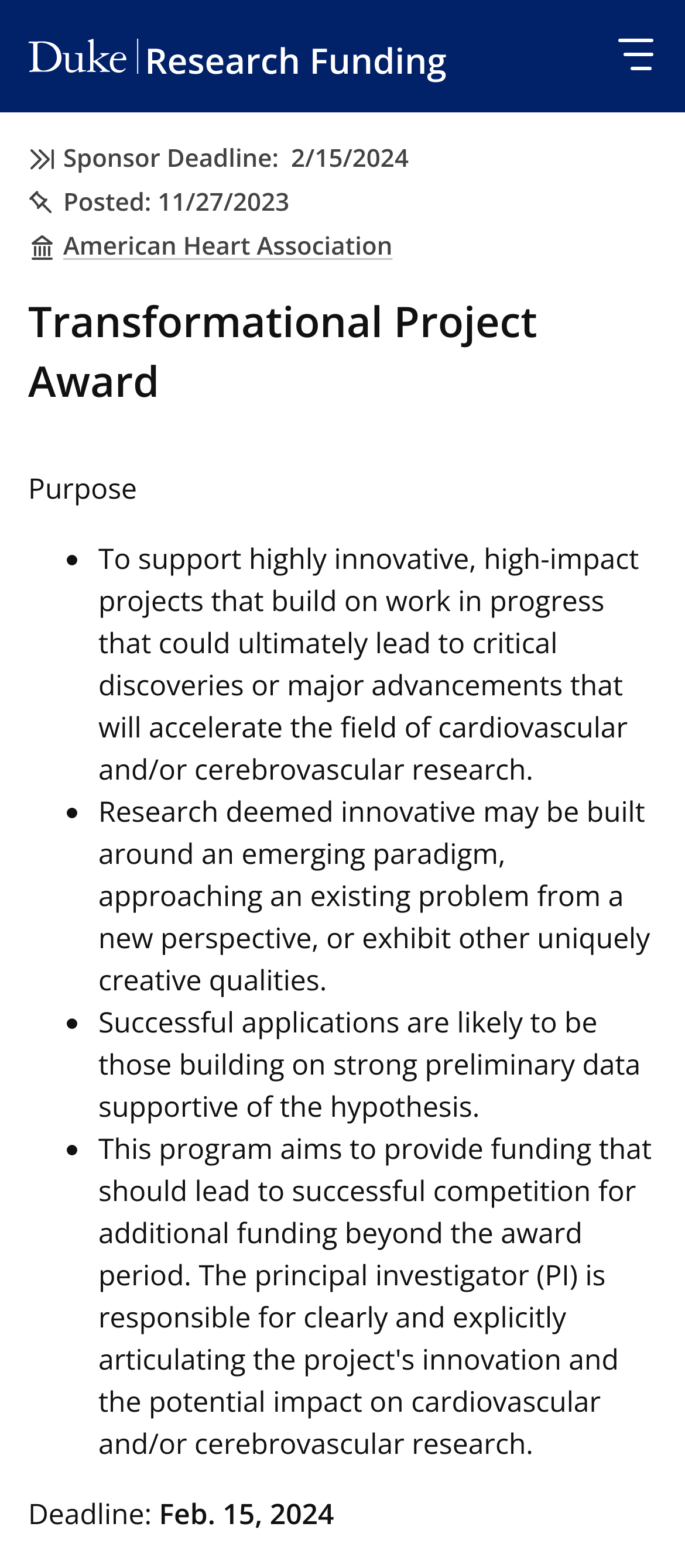What is the deadline for the application?
Based on the image, answer the question with as much detail as possible.

I found the deadline for the application by looking at the section that says 'Deadline:' and then finding the corresponding date, which is Feb. 15, 2024.